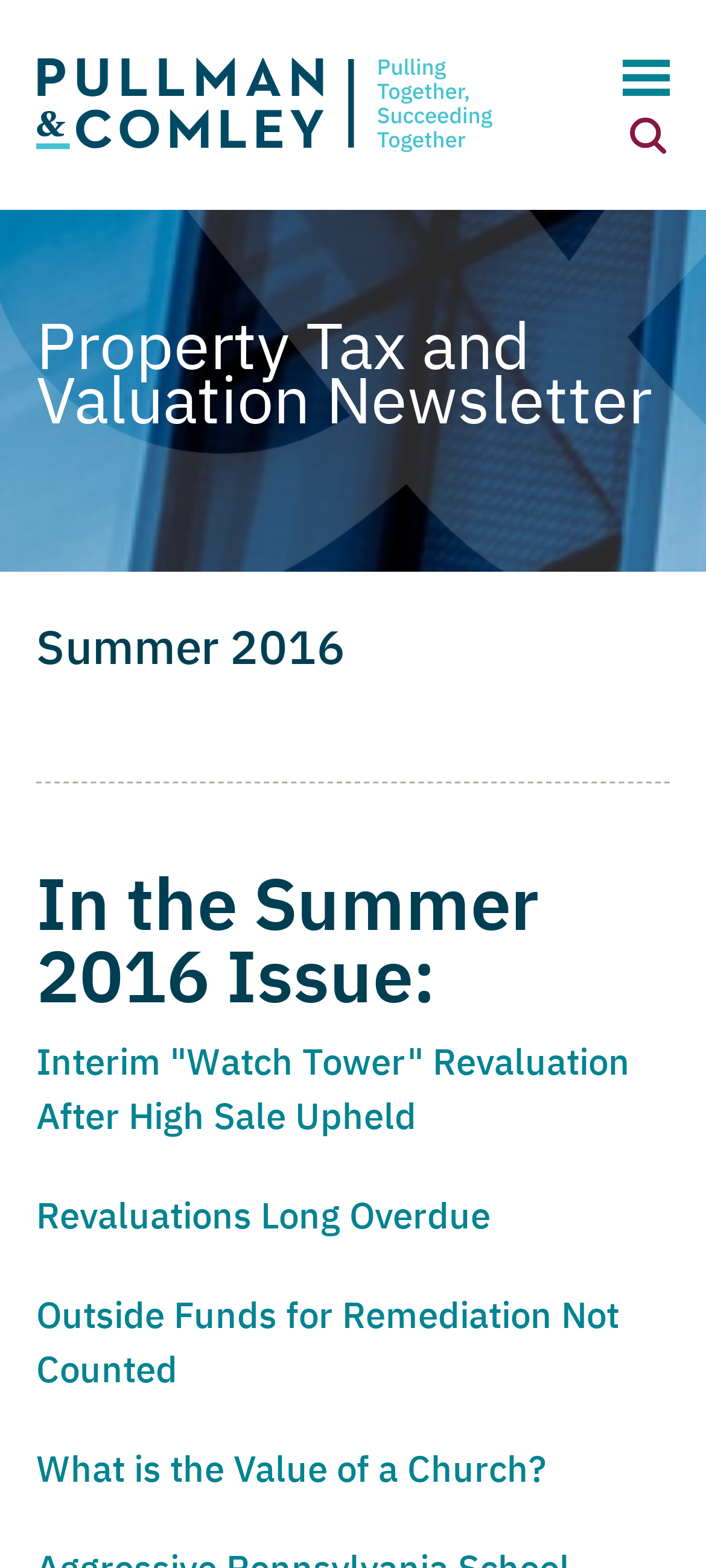Can you determine the bounding box coordinates of the area that needs to be clicked to fulfill the following instruction: "share on LinkedIn"?

[0.231, 0.226, 0.282, 0.249]